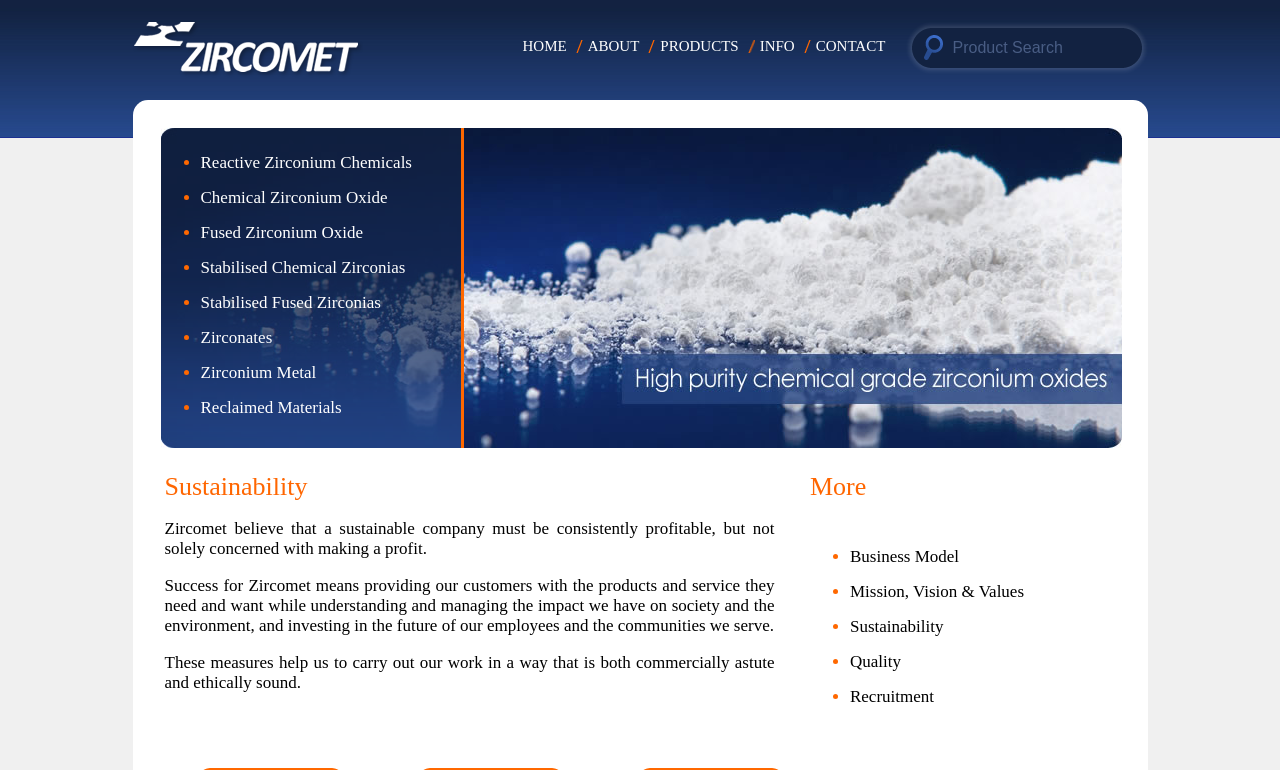Determine the bounding box coordinates of the UI element that matches the following description: "Business Model". The coordinates should be four float numbers between 0 and 1 in the format [left, top, right, bottom].

[0.664, 0.71, 0.749, 0.735]